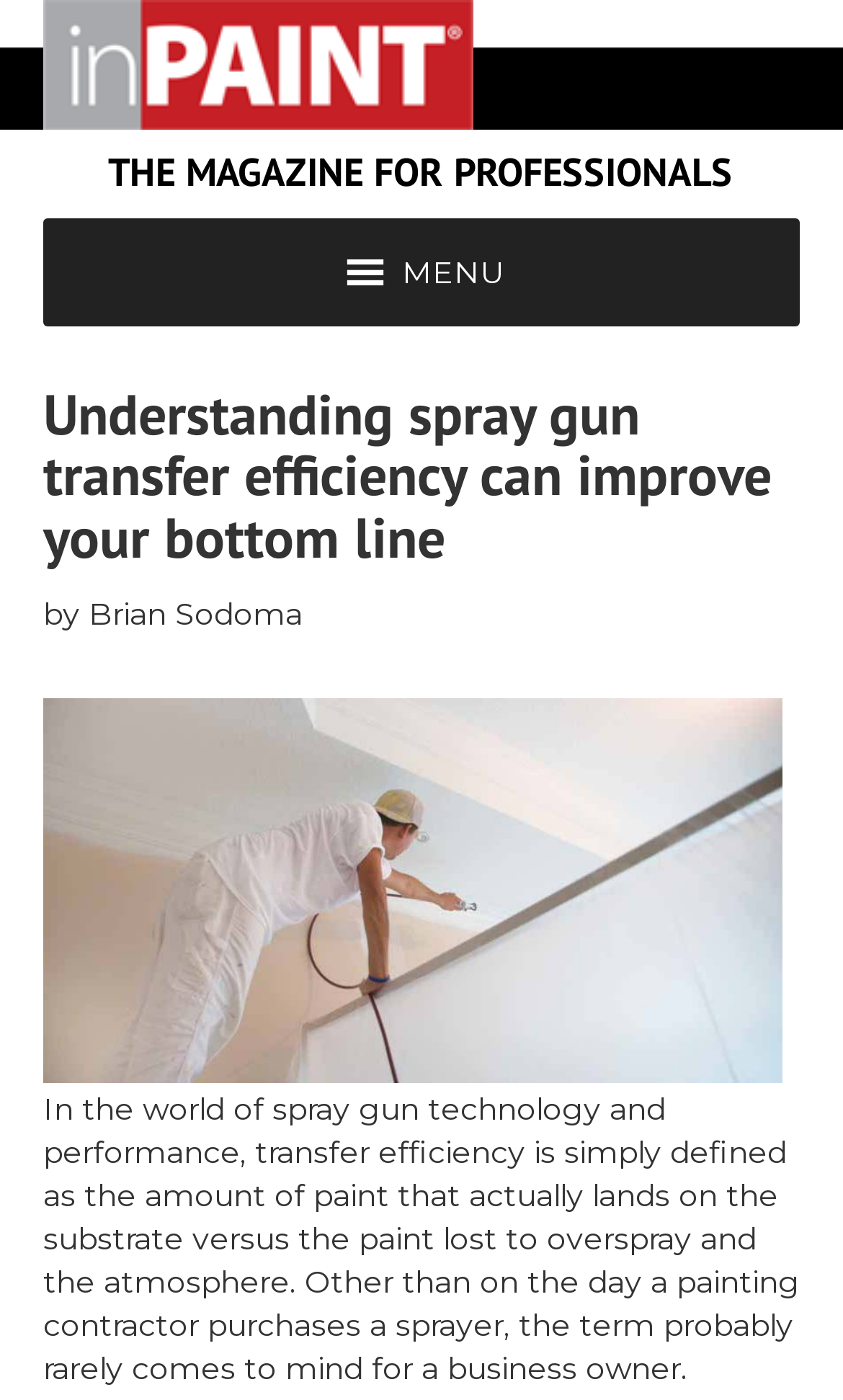What is the purpose of understanding transfer efficiency?
Answer the question in a detailed and comprehensive manner.

The main heading suggests that understanding spray gun transfer efficiency can improve one's bottom line, implying that it has a financial benefit.